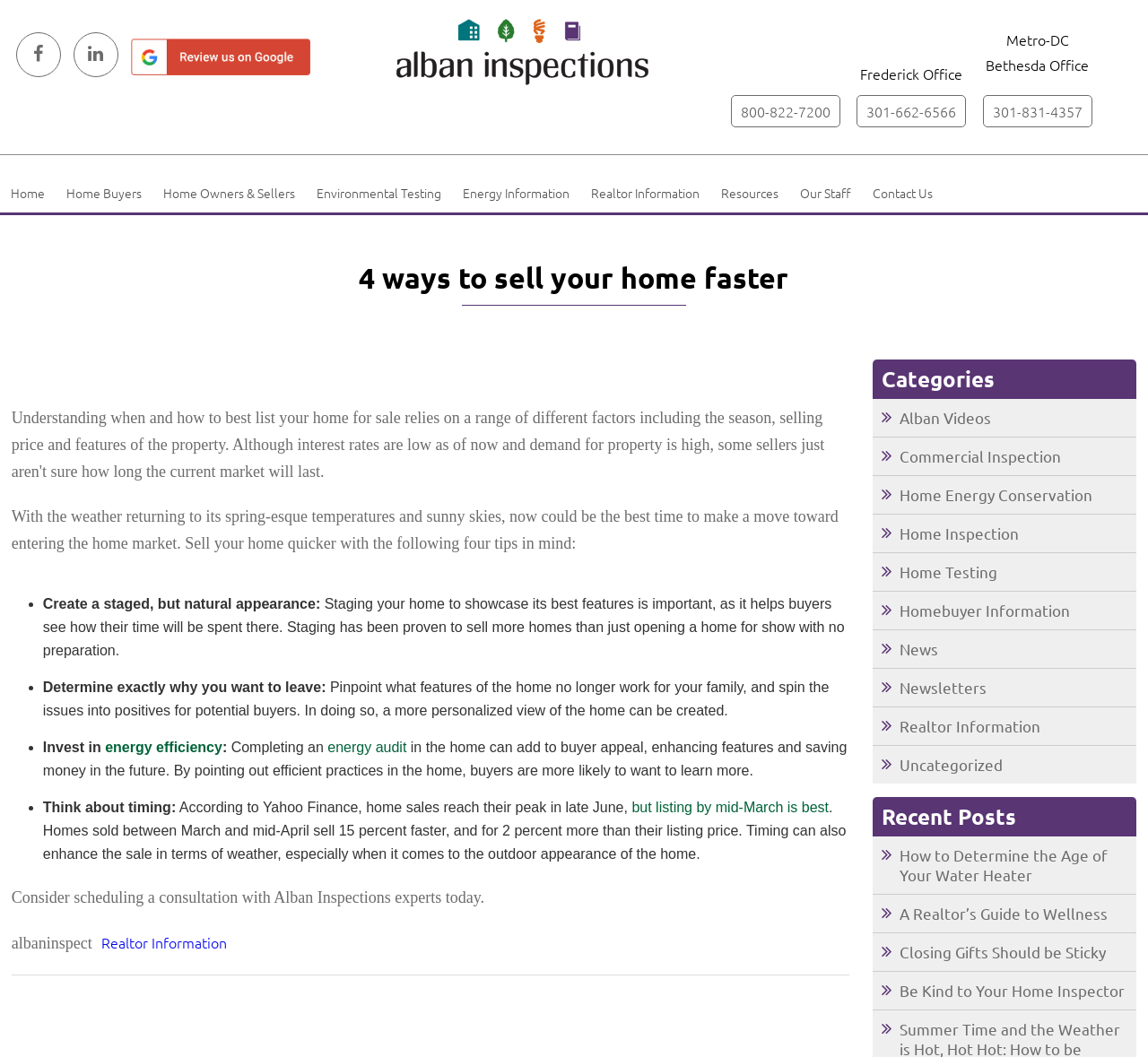Please find the bounding box for the UI component described as follows: "Homebuyer Information".

[0.783, 0.568, 0.932, 0.586]